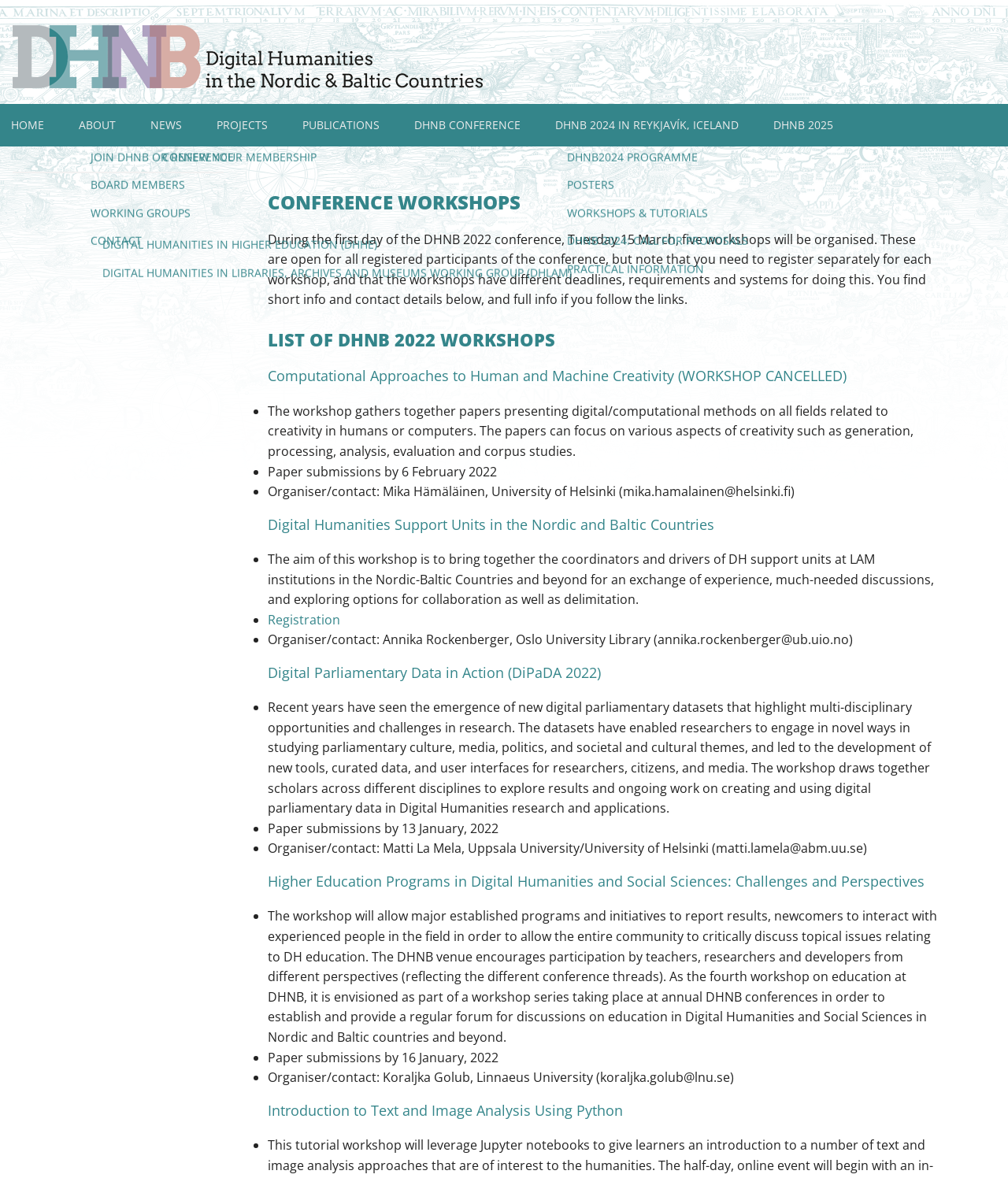Locate the coordinates of the bounding box for the clickable region that fulfills this instruction: "Click on the HOME link".

[0.011, 0.1, 0.044, 0.112]